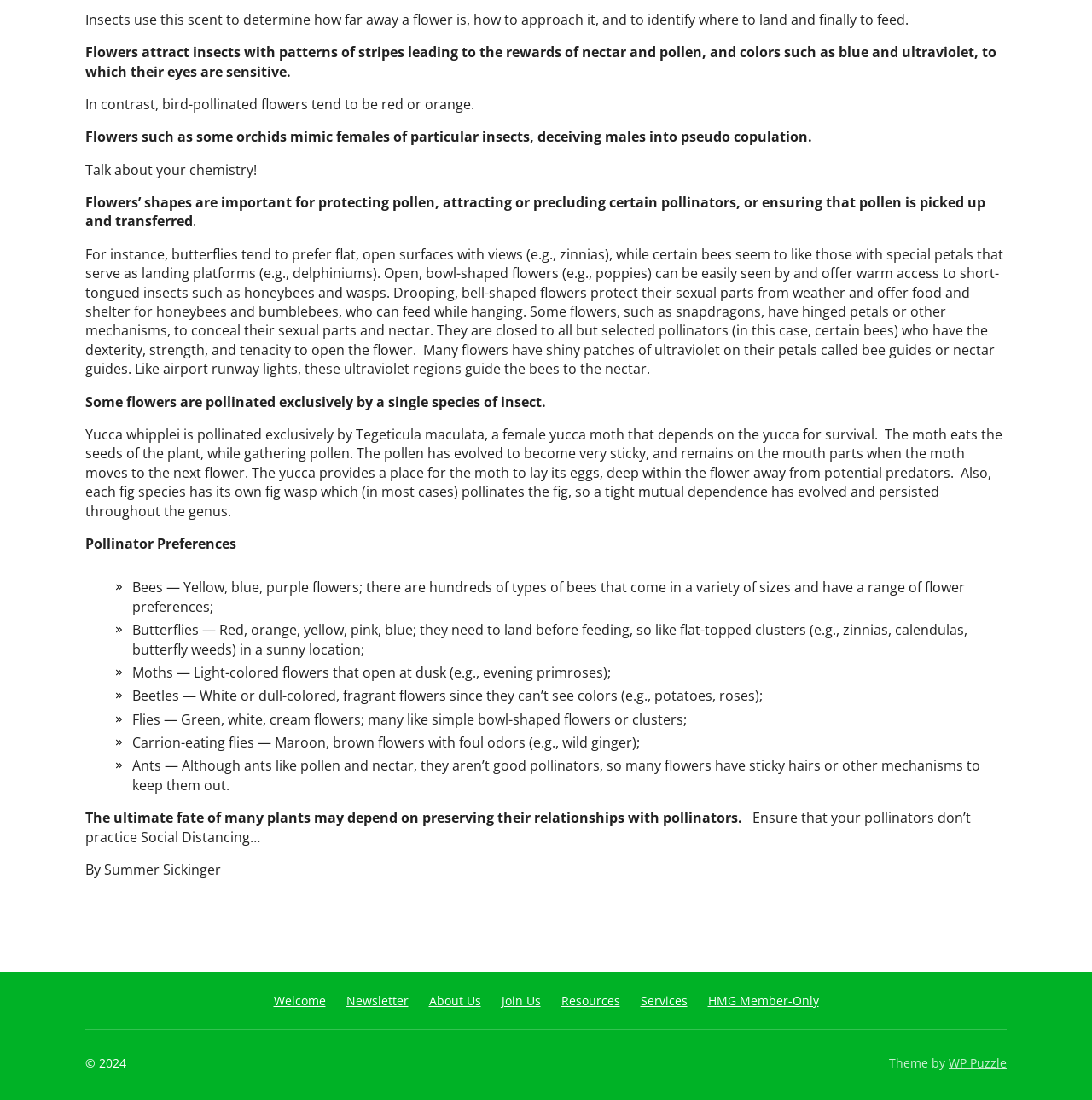Locate the UI element described by Welcome in the provided webpage screenshot. Return the bounding box coordinates in the format (top-left x, top-left y, bottom-right x, bottom-right y), ensuring all values are between 0 and 1.

[0.25, 0.902, 0.298, 0.917]